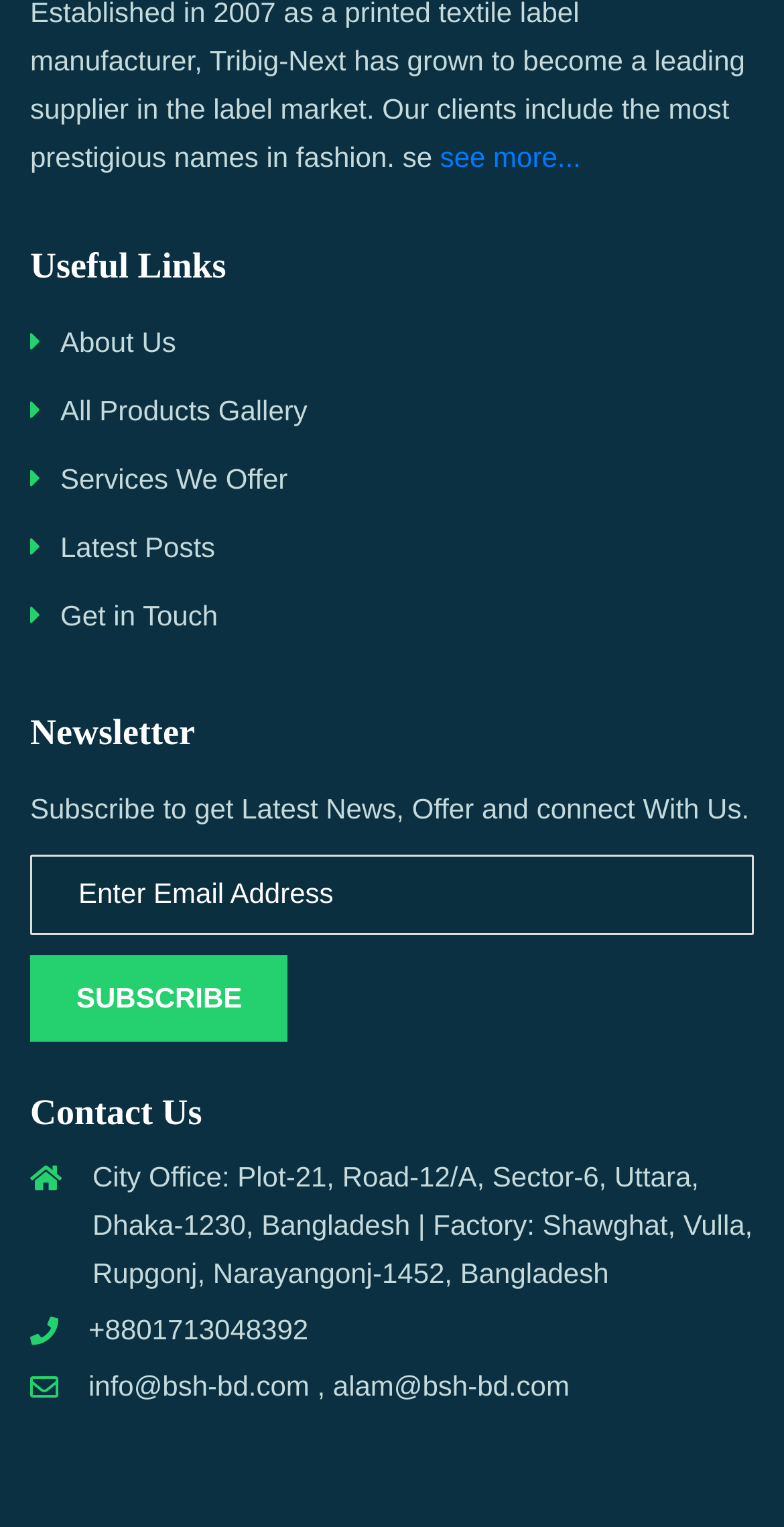From the element description: "Services We Offer", extract the bounding box coordinates of the UI element. The coordinates should be expressed as four float numbers between 0 and 1, in the order [left, top, right, bottom].

[0.038, 0.3, 0.367, 0.328]